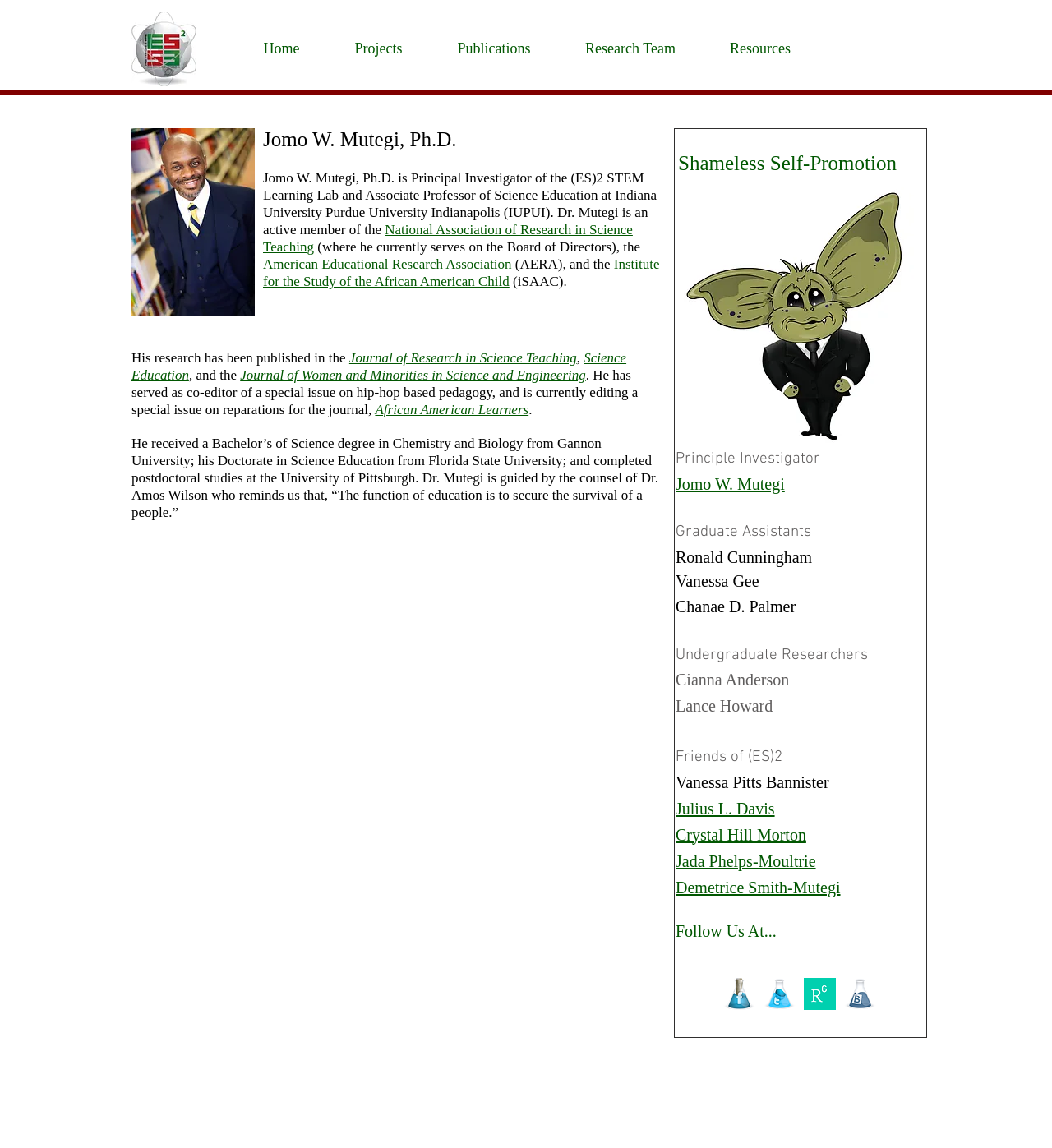Determine the bounding box for the described UI element: "Home".

[0.224, 0.024, 0.311, 0.06]